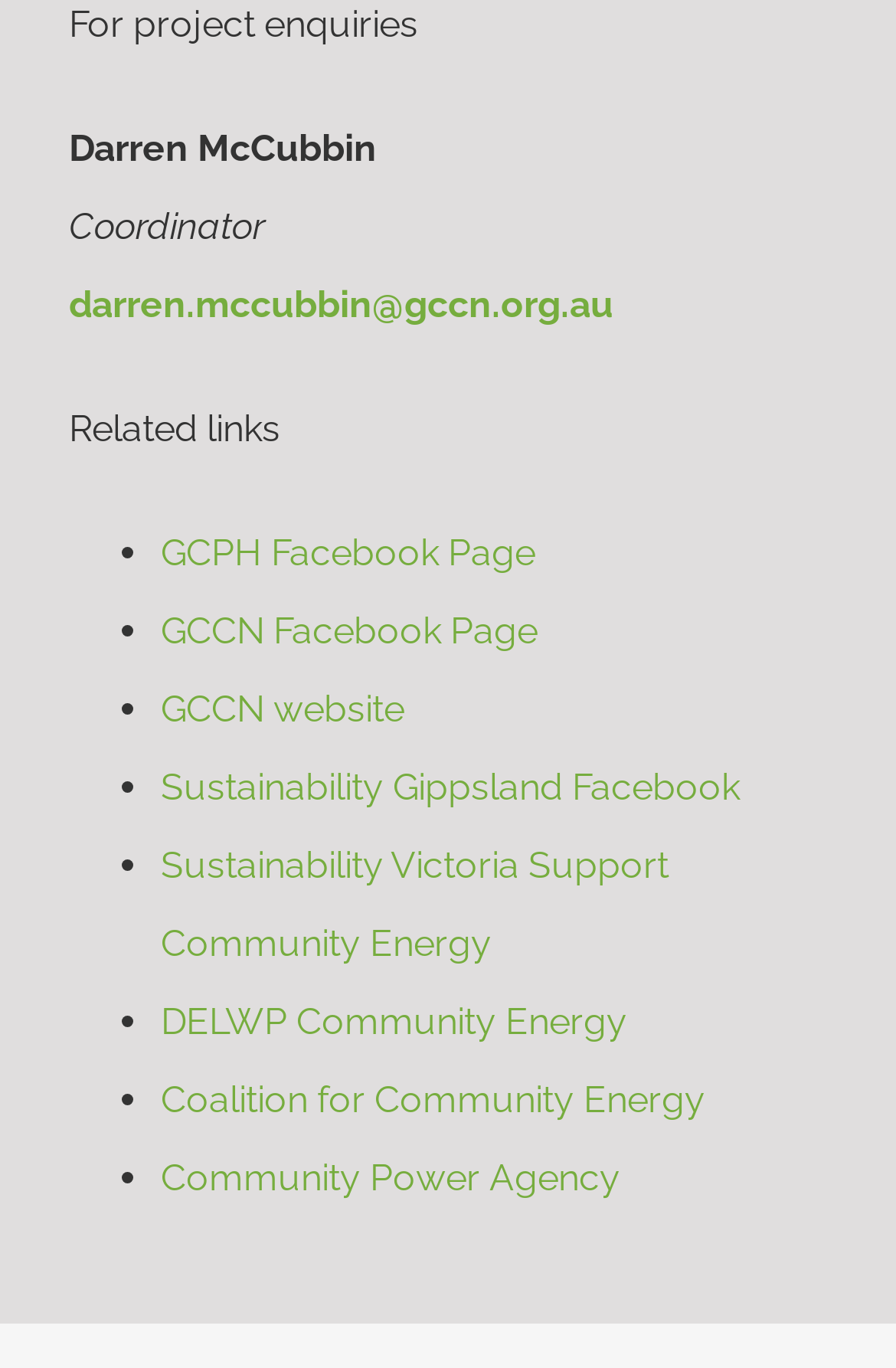Show the bounding box coordinates of the region that should be clicked to follow the instruction: "Learn about Coalition for Community Energy."

[0.179, 0.787, 0.787, 0.819]